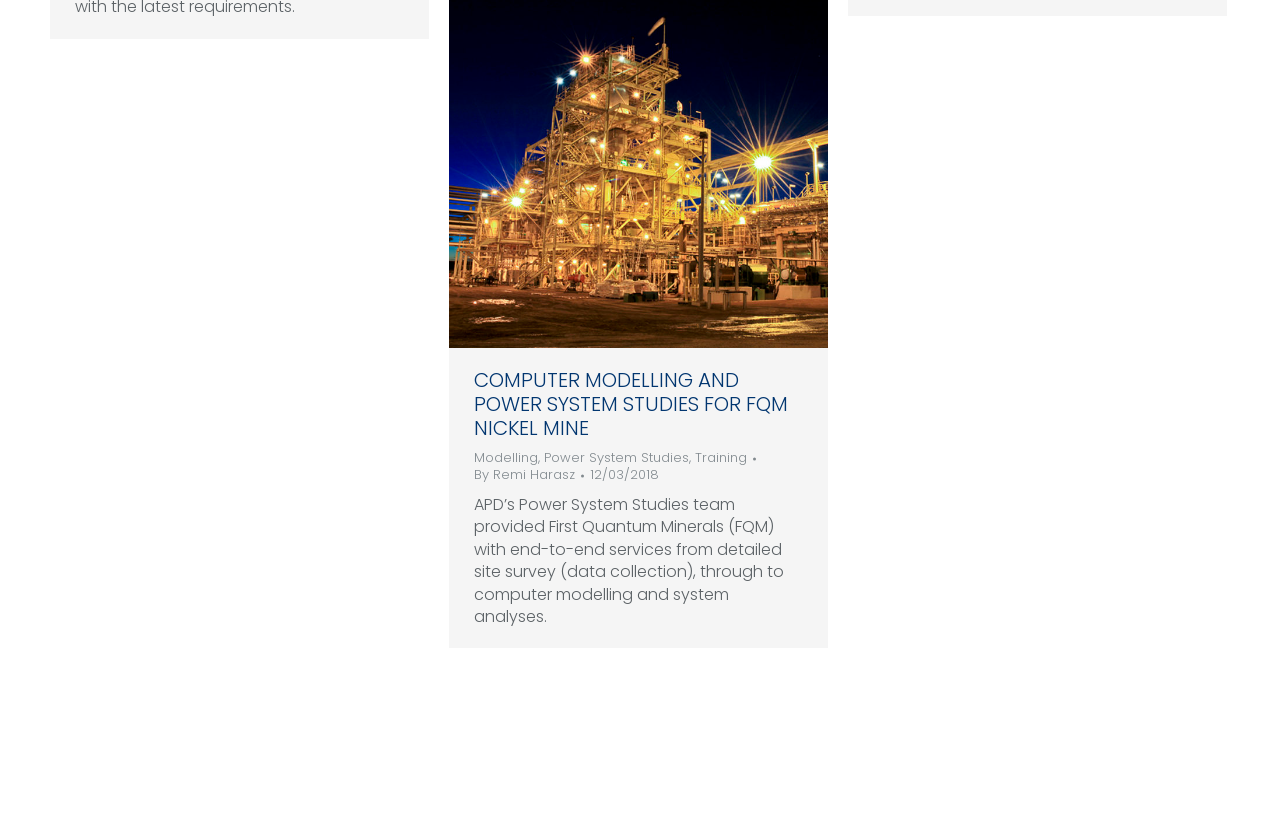Please identify the bounding box coordinates of the clickable area that will allow you to execute the instruction: "Click on 'Wickham Accommodation Expansion'".

[0.662, 0.043, 0.959, 0.494]